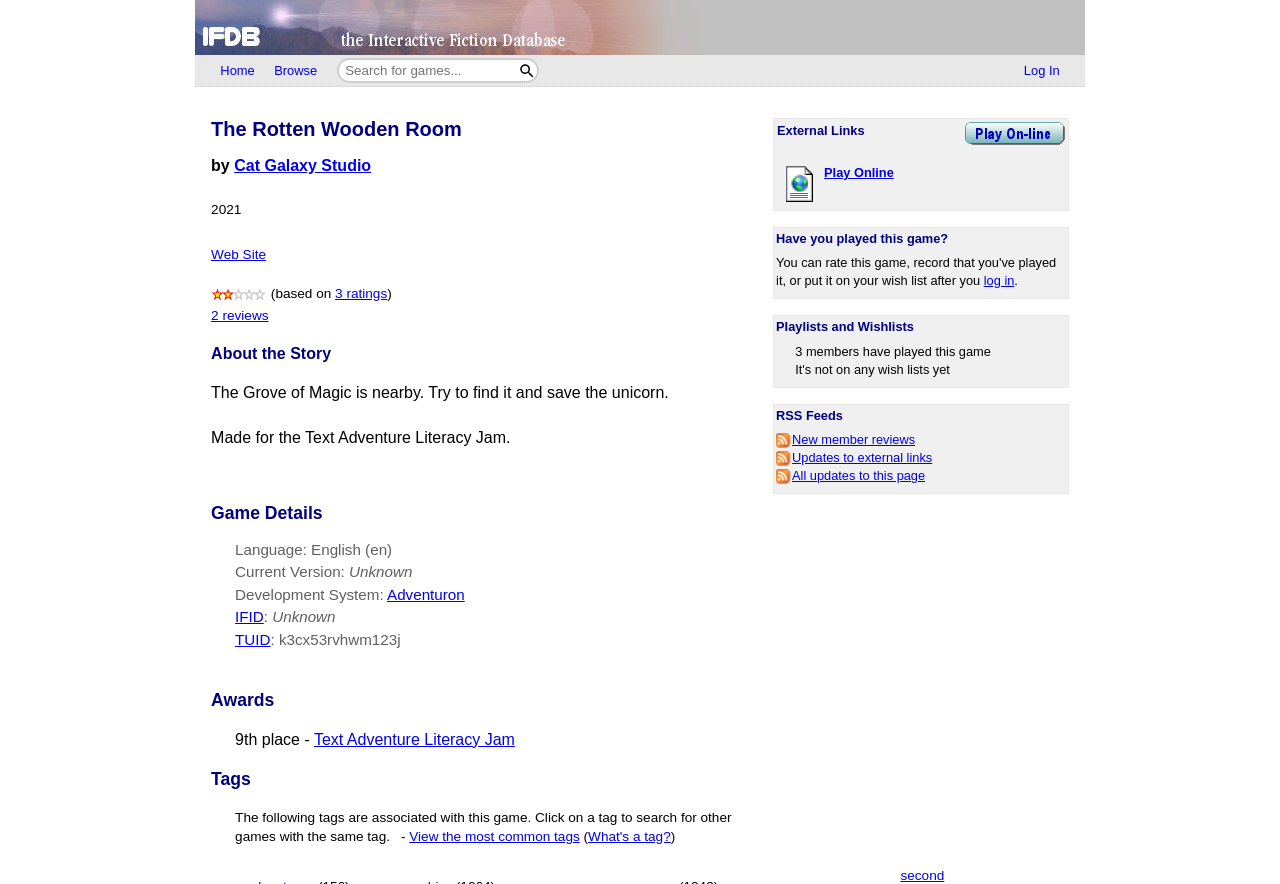Provide the bounding box coordinates of the area you need to click to execute the following instruction: "Search for games".

[0.264, 0.068, 0.403, 0.091]